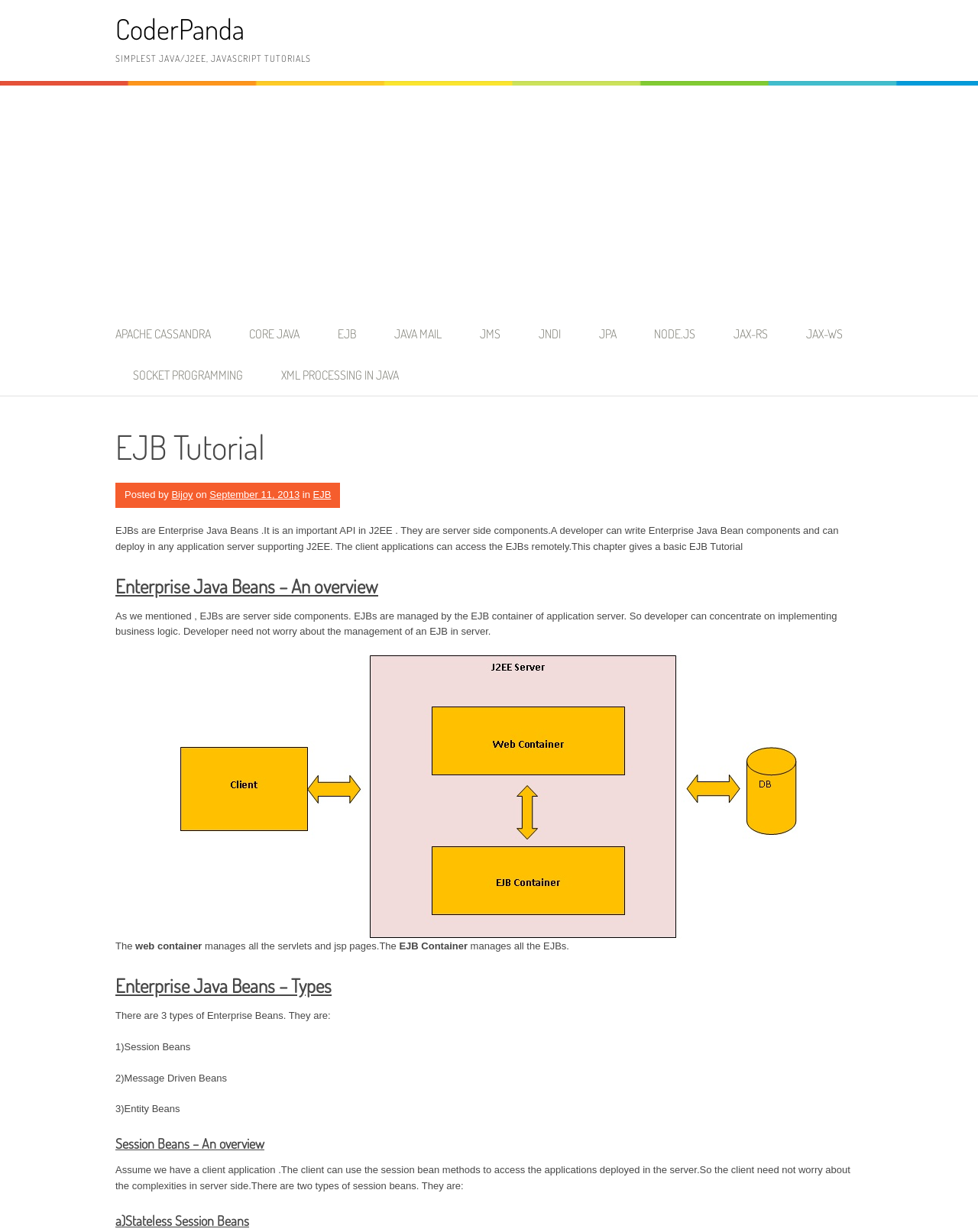Using the given element description, provide the bounding box coordinates (top-left x, top-left y, bottom-right x, bottom-right y) for the corresponding UI element in the screenshot: September 11, 2013

[0.214, 0.397, 0.306, 0.406]